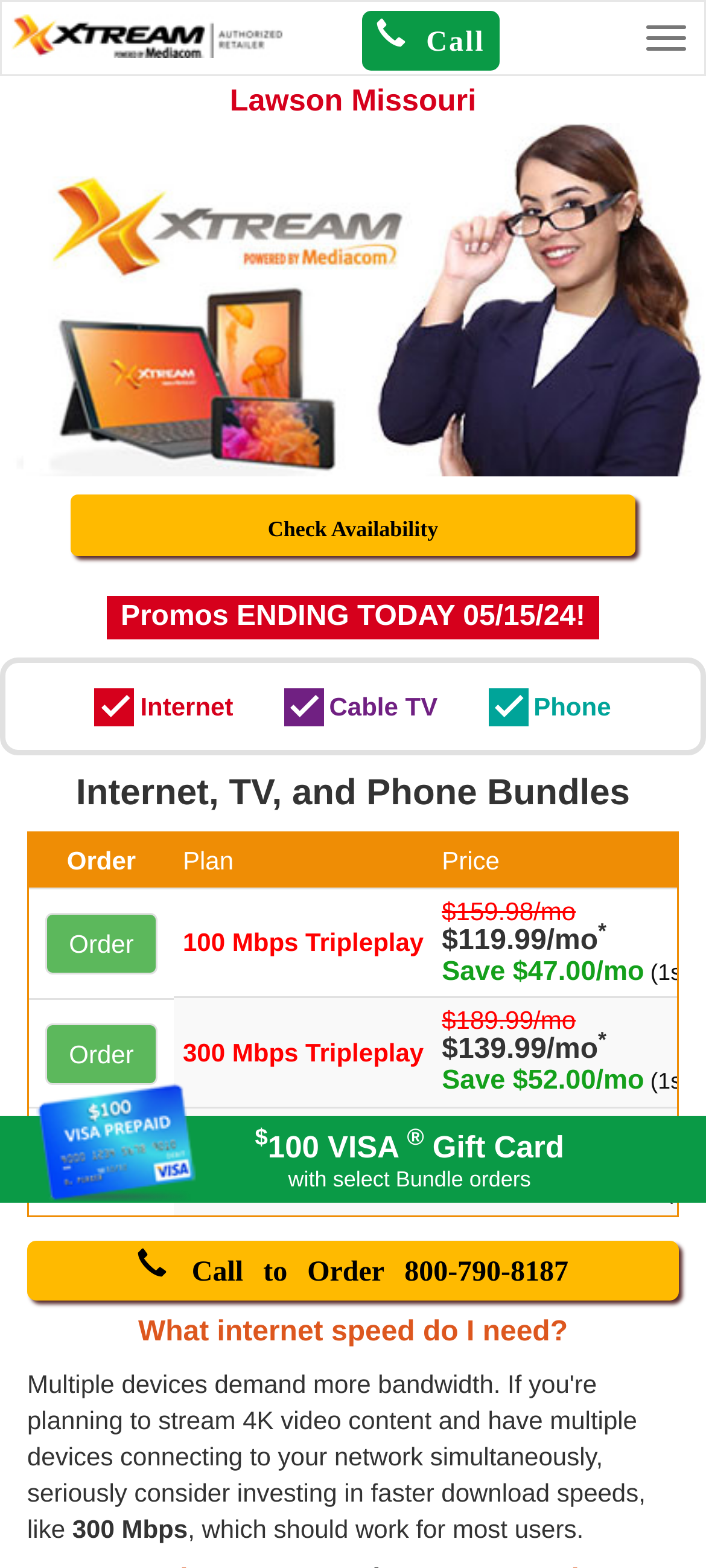Provide a brief response to the question below using a single word or phrase: 
How can I order a plan?

Call 800-790-8187